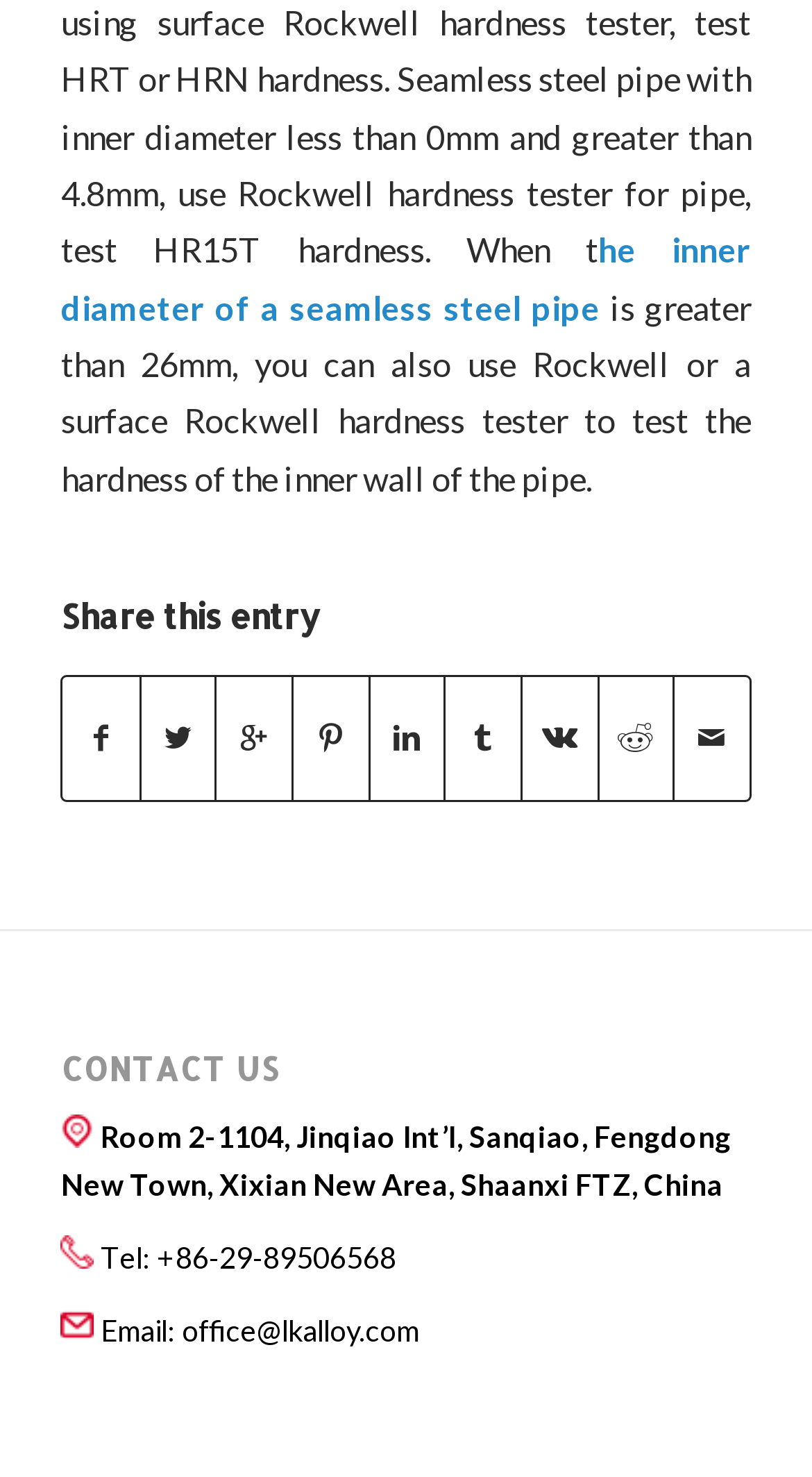Please pinpoint the bounding box coordinates for the region I should click to adhere to this instruction: "Share this entry".

[0.075, 0.404, 0.925, 0.429]